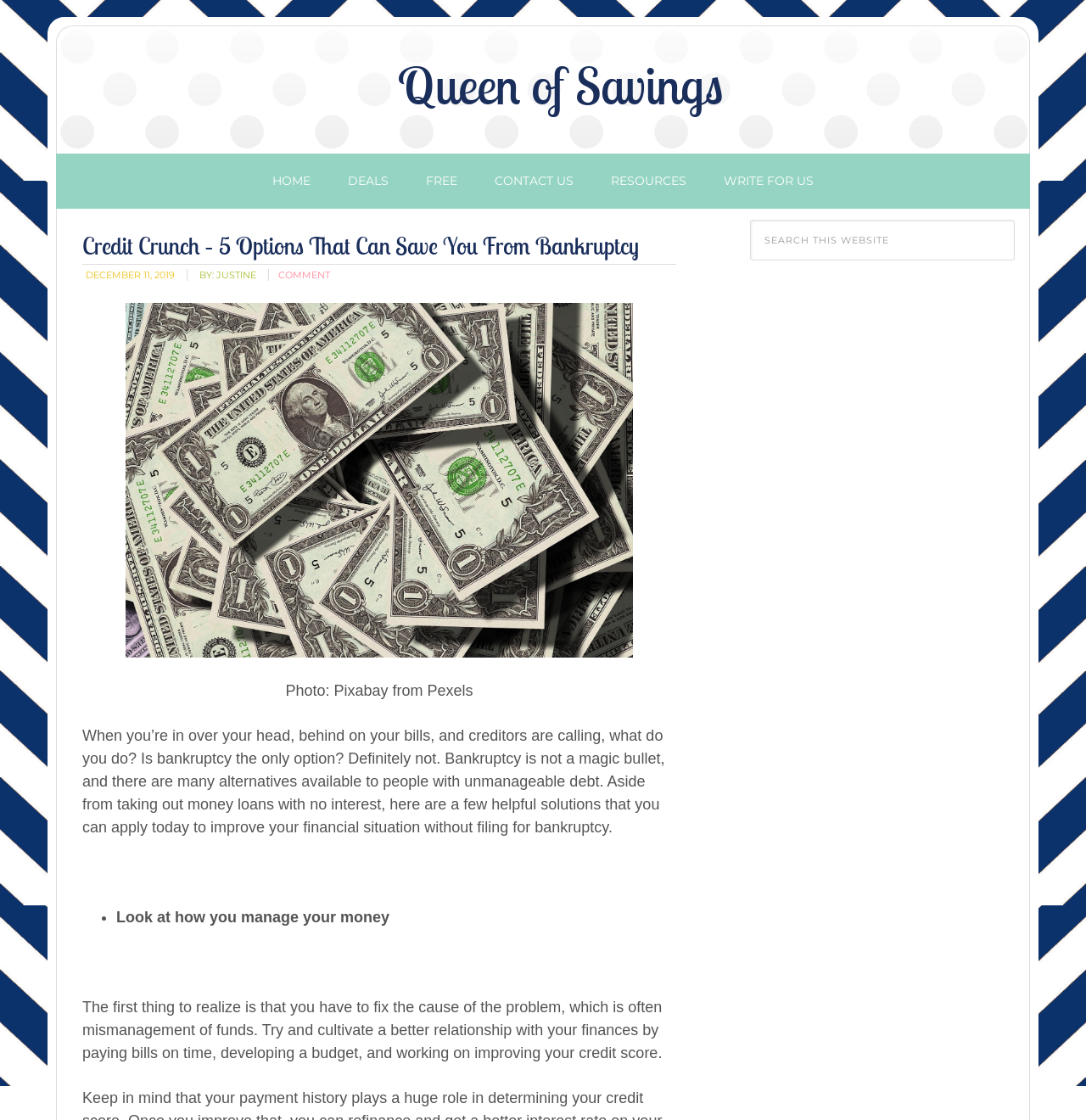Please specify the bounding box coordinates of the element that should be clicked to execute the given instruction: 'go to home page'. Ensure the coordinates are four float numbers between 0 and 1, expressed as [left, top, right, bottom].

[0.235, 0.137, 0.302, 0.186]